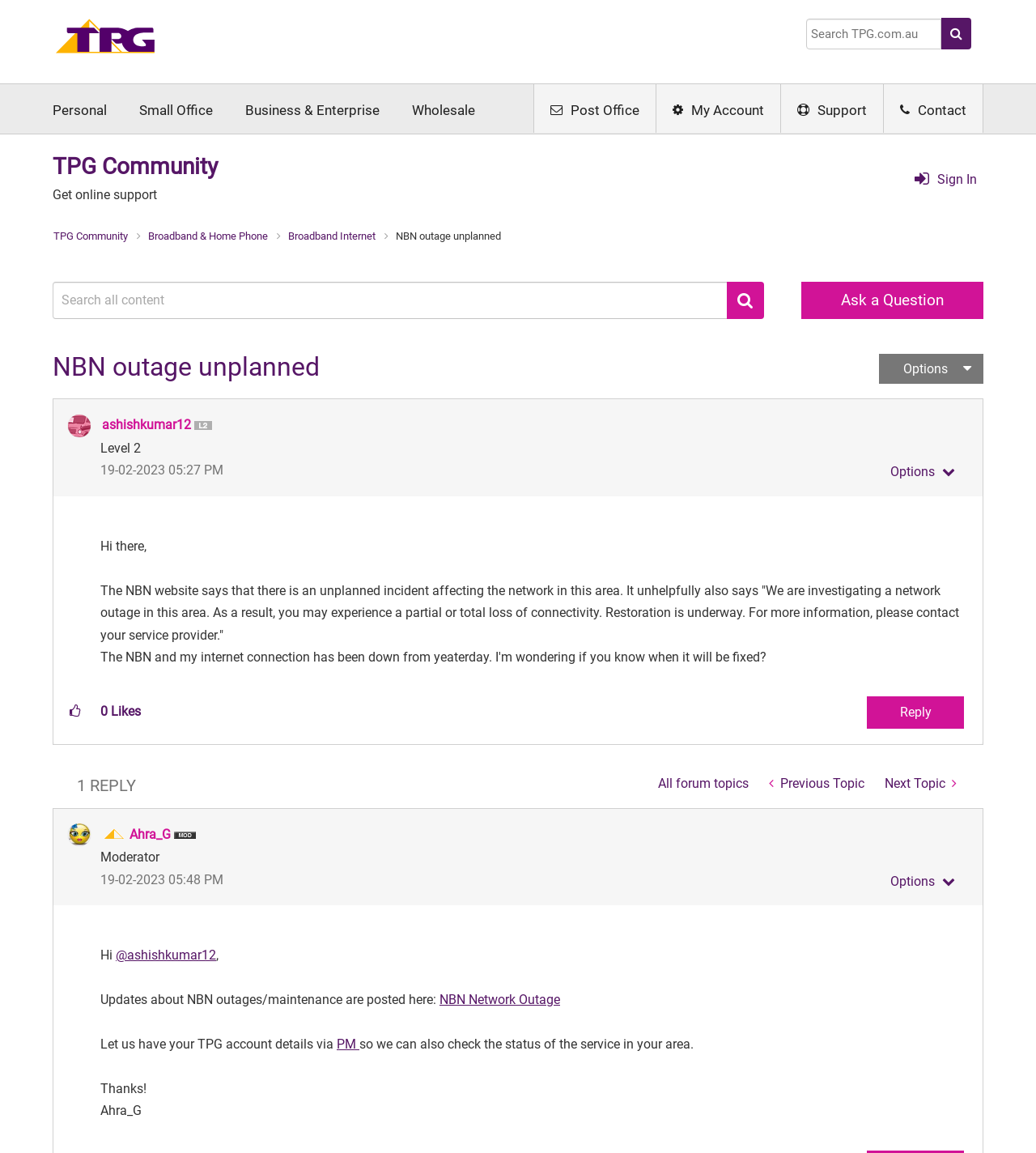What is the purpose of the 'Kudos' button?
Using the details shown in the screenshot, provide a comprehensive answer to the question.

The 'Kudos' button is used to give kudos to a post, which is a way to show appreciation or approval for the content of the post.